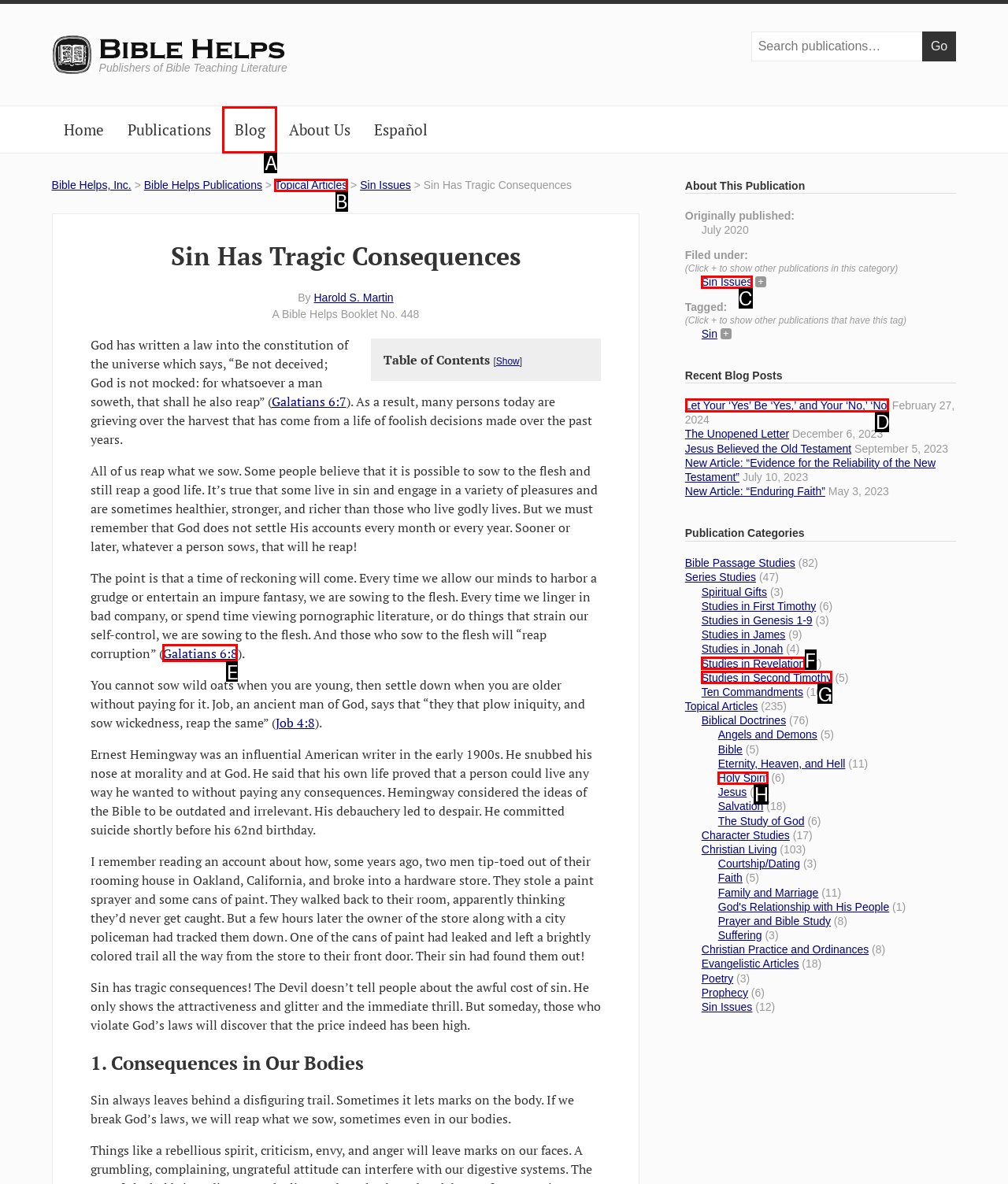Determine which element should be clicked for this task: View the blog post 'Let Your ‘Yes’ Be ‘Yes,’ and Your ‘No,’ ‘No’'
Answer with the letter of the selected option.

D